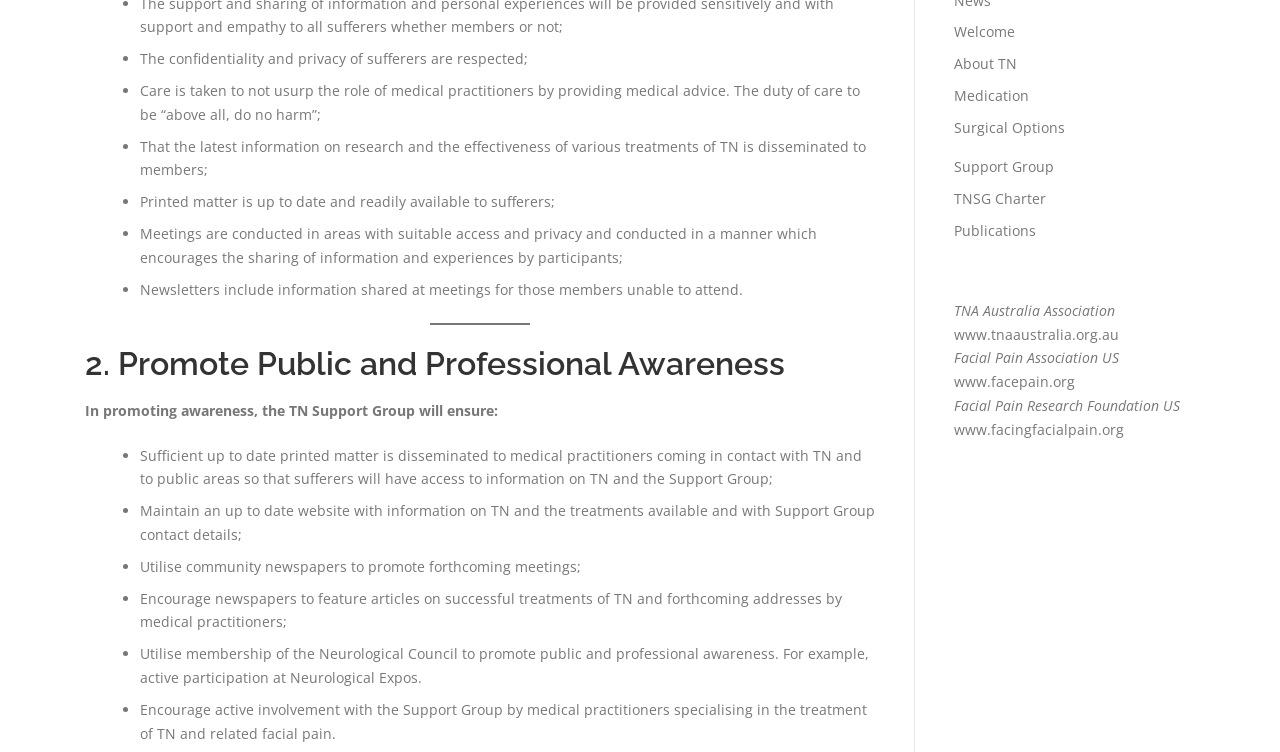Determine the bounding box of the UI component based on this description: "make your life easier". The bounding box coordinates should be four float values between 0 and 1, i.e., [left, top, right, bottom].

None